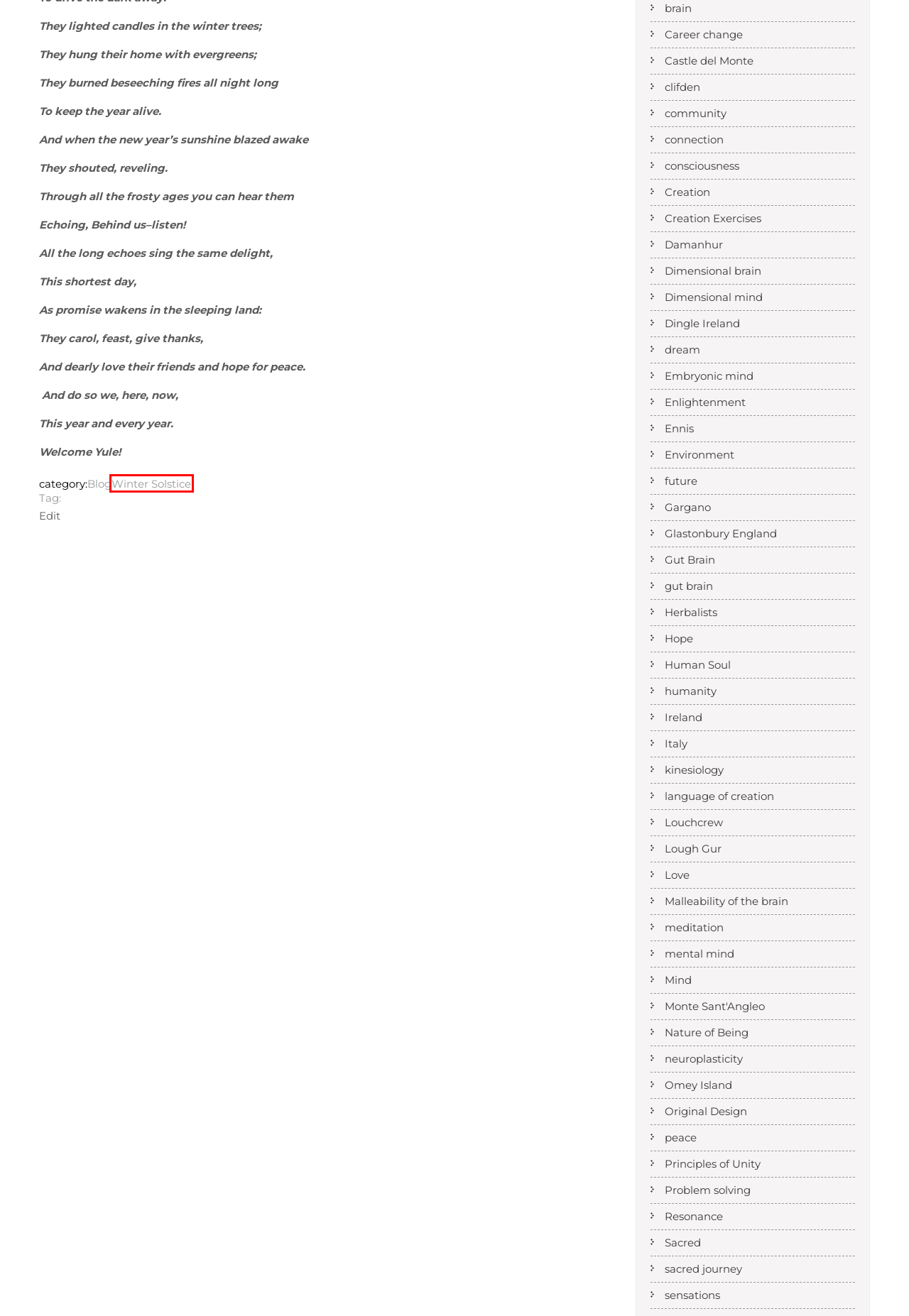You are given a webpage screenshot where a red bounding box highlights an element. Determine the most fitting webpage description for the new page that loads after clicking the element within the red bounding box. Here are the candidates:
A. Malleability of the brain Archives - ElektraPorzel.com
B. Original Design Archives - ElektraPorzel.com
C. Love Archives - ElektraPorzel.com
D. Winter Solstice Archives - ElektraPorzel.com
E. Dimensional mind Archives - ElektraPorzel.com
F. language of creation Archives - ElektraPorzel.com
G. Ennis Archives - ElektraPorzel.com
H. dream Archives - ElektraPorzel.com

D